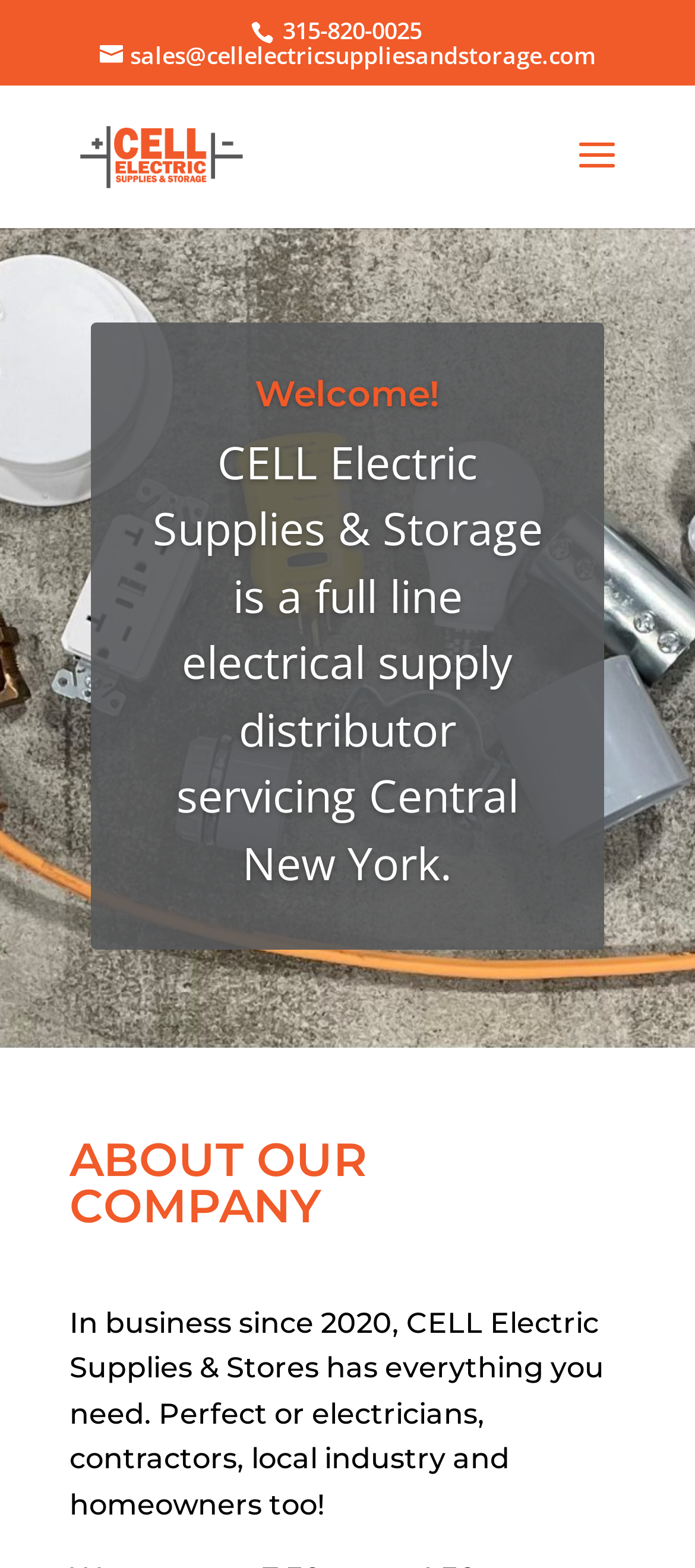Using the details from the image, please elaborate on the following question: What is the email address of CELL Electric Supplies & Storage?

I found the email address by looking at the link element with the bounding box coordinates [0.144, 0.025, 0.856, 0.045] which contains the email address 'sales@cellelectricsuppliesandstorage.com'.